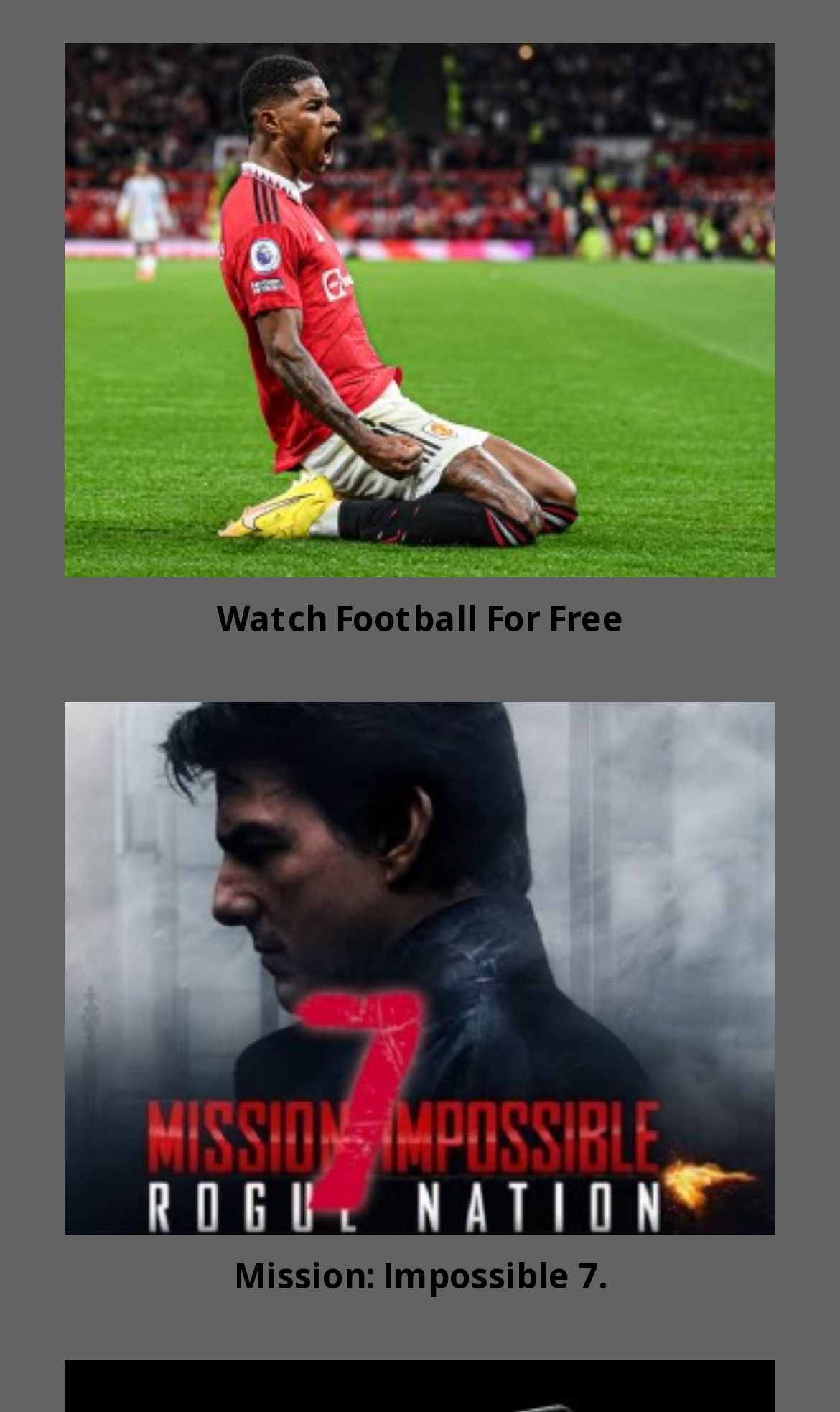Identify and extract the heading text of the webpage.

A Complete Guide to Watching Lion King Movies in Order